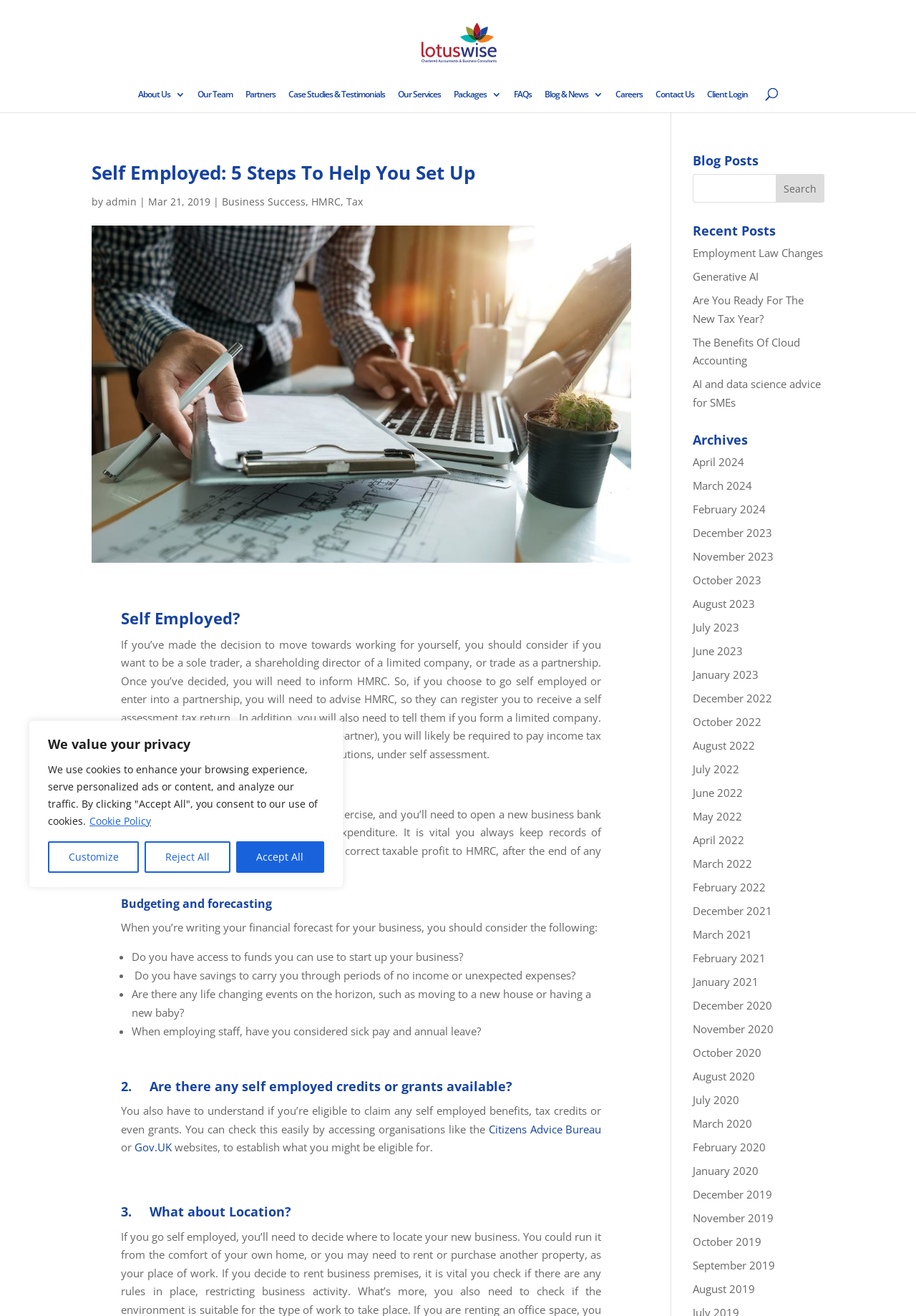Please analyze the image and give a detailed answer to the question:
What is the role of HMRC in self-employment?

According to the webpage, HMRC plays a role in self-employment by requiring individuals to register for a self-assessment tax return. This is evident from the text 'Once you’ve decided, you will need to inform HMRC, so they can register you to receive a self assessment tax return.'